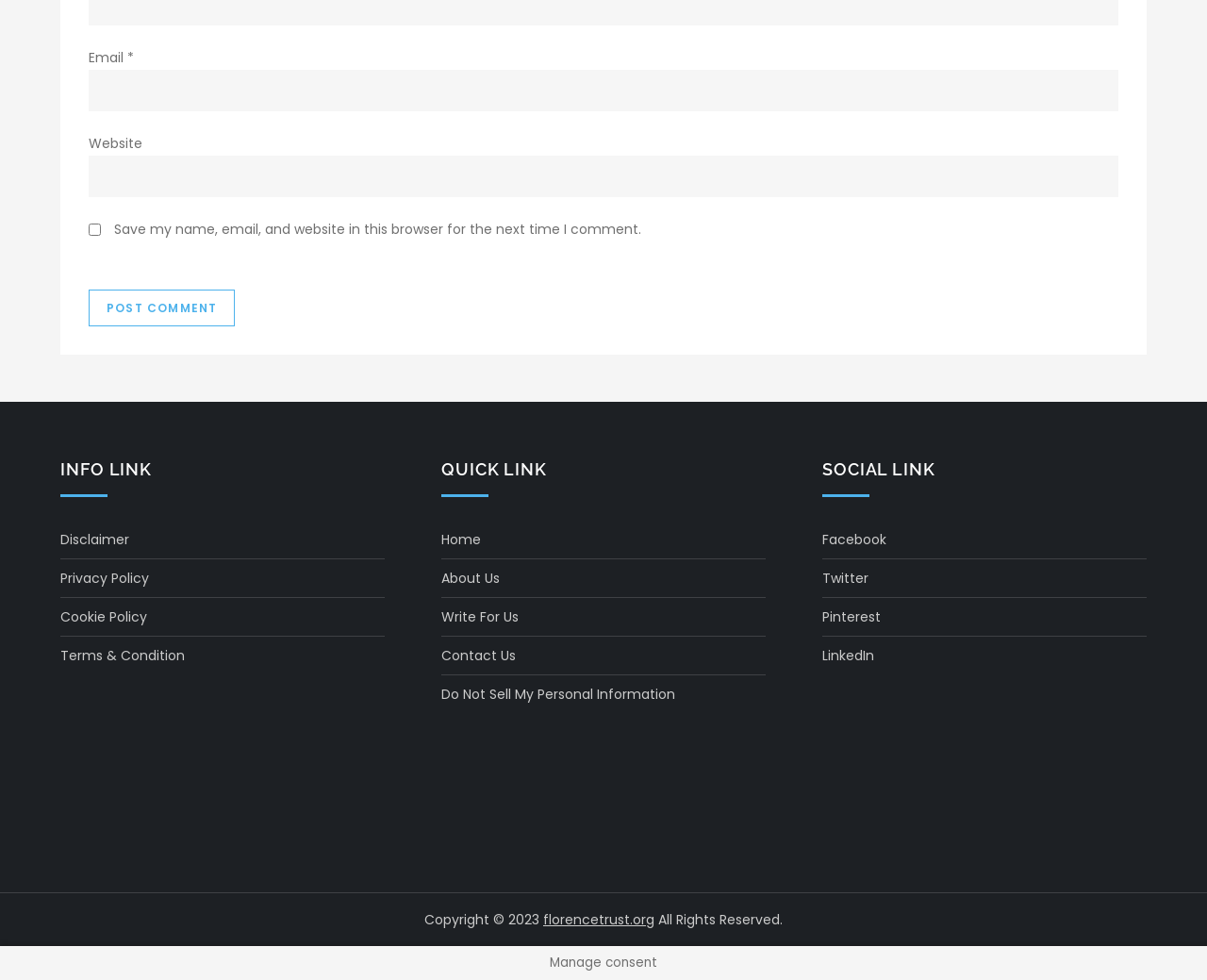Identify the bounding box coordinates for the UI element mentioned here: "parent_node: Email * aria-describedby="email-notes" name="email"". Provide the coordinates as four float values between 0 and 1, i.e., [left, top, right, bottom].

[0.073, 0.071, 0.927, 0.113]